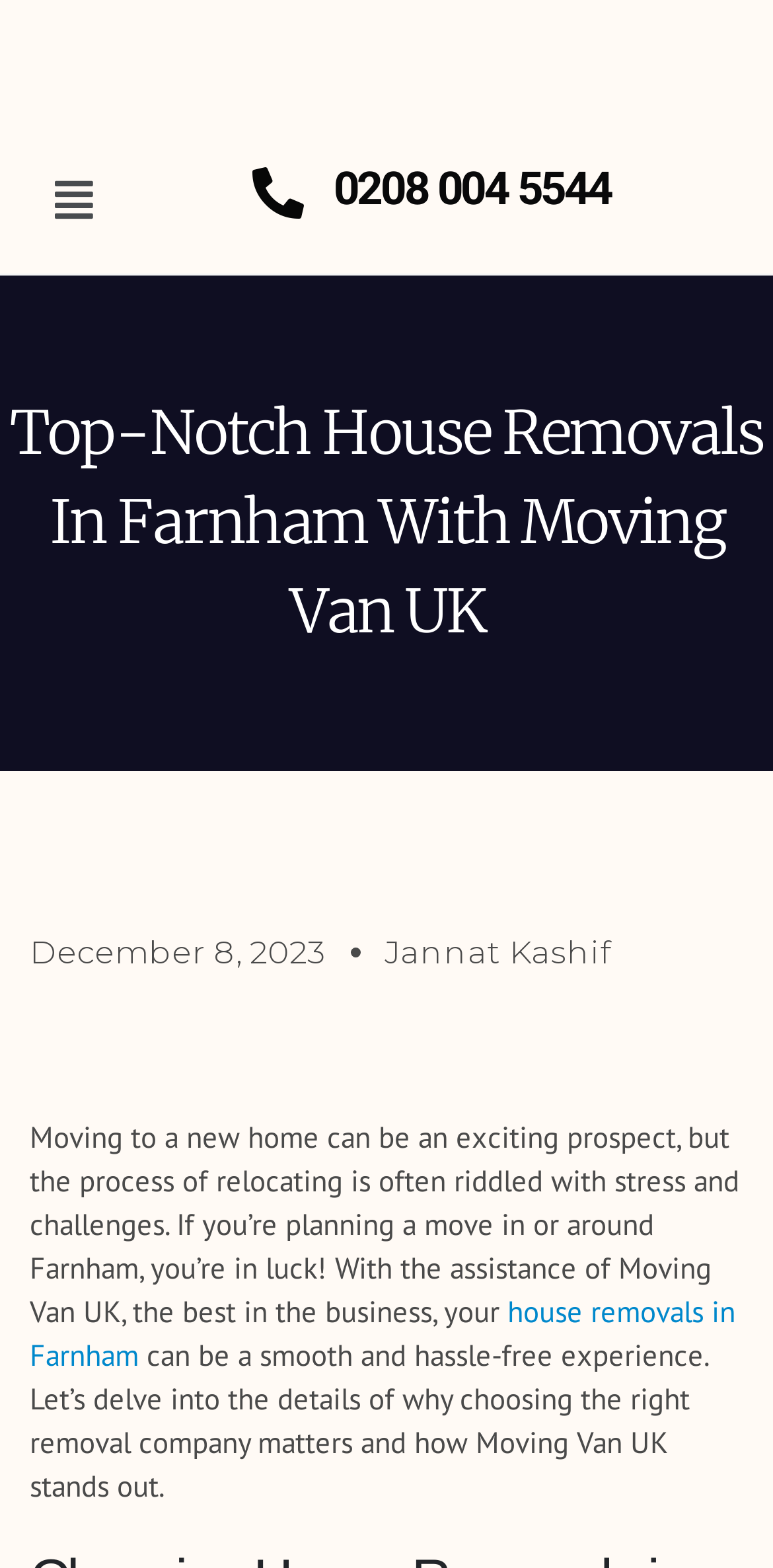Determine the bounding box coordinates of the UI element described by: "jannat kashif".

[0.497, 0.592, 0.792, 0.623]